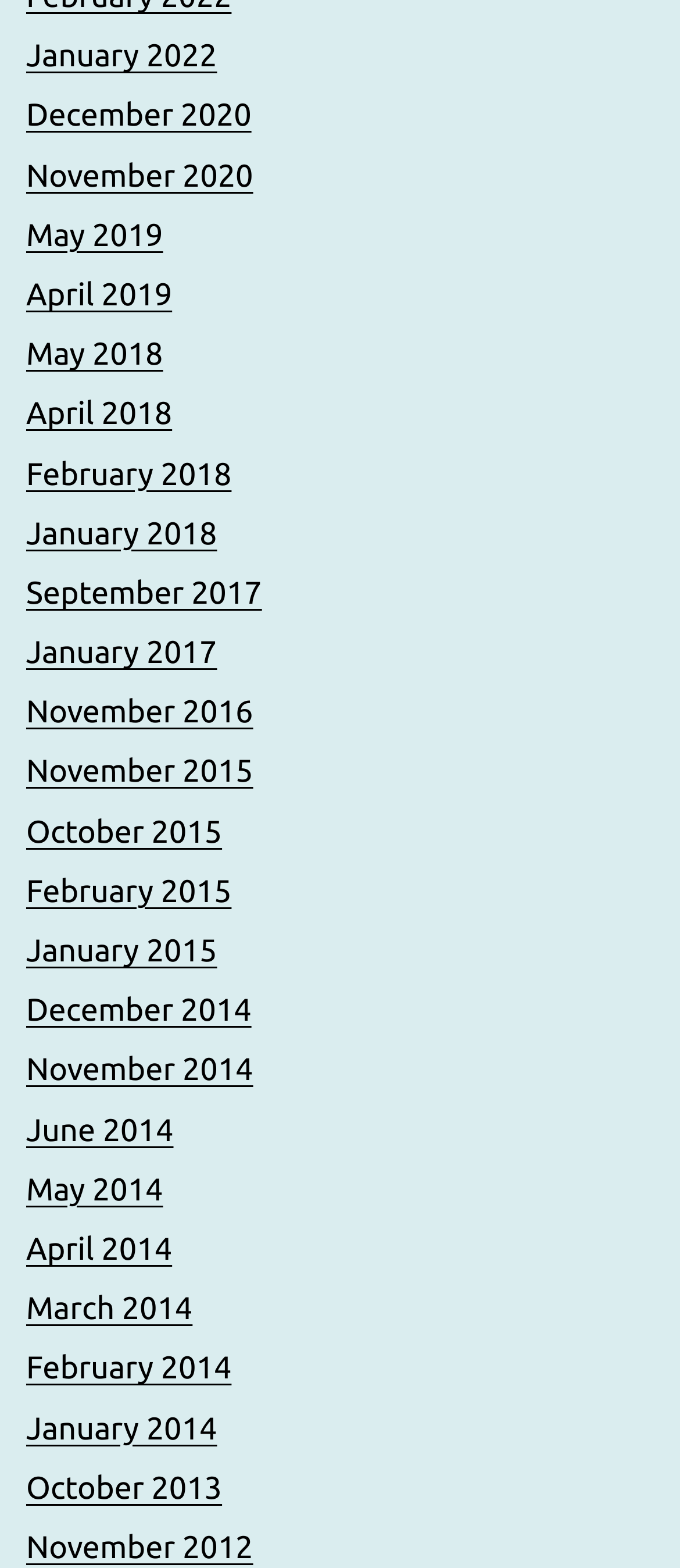Identify the bounding box coordinates of the element that should be clicked to fulfill this task: "view November 2016". The coordinates should be provided as four float numbers between 0 and 1, i.e., [left, top, right, bottom].

[0.038, 0.443, 0.372, 0.465]